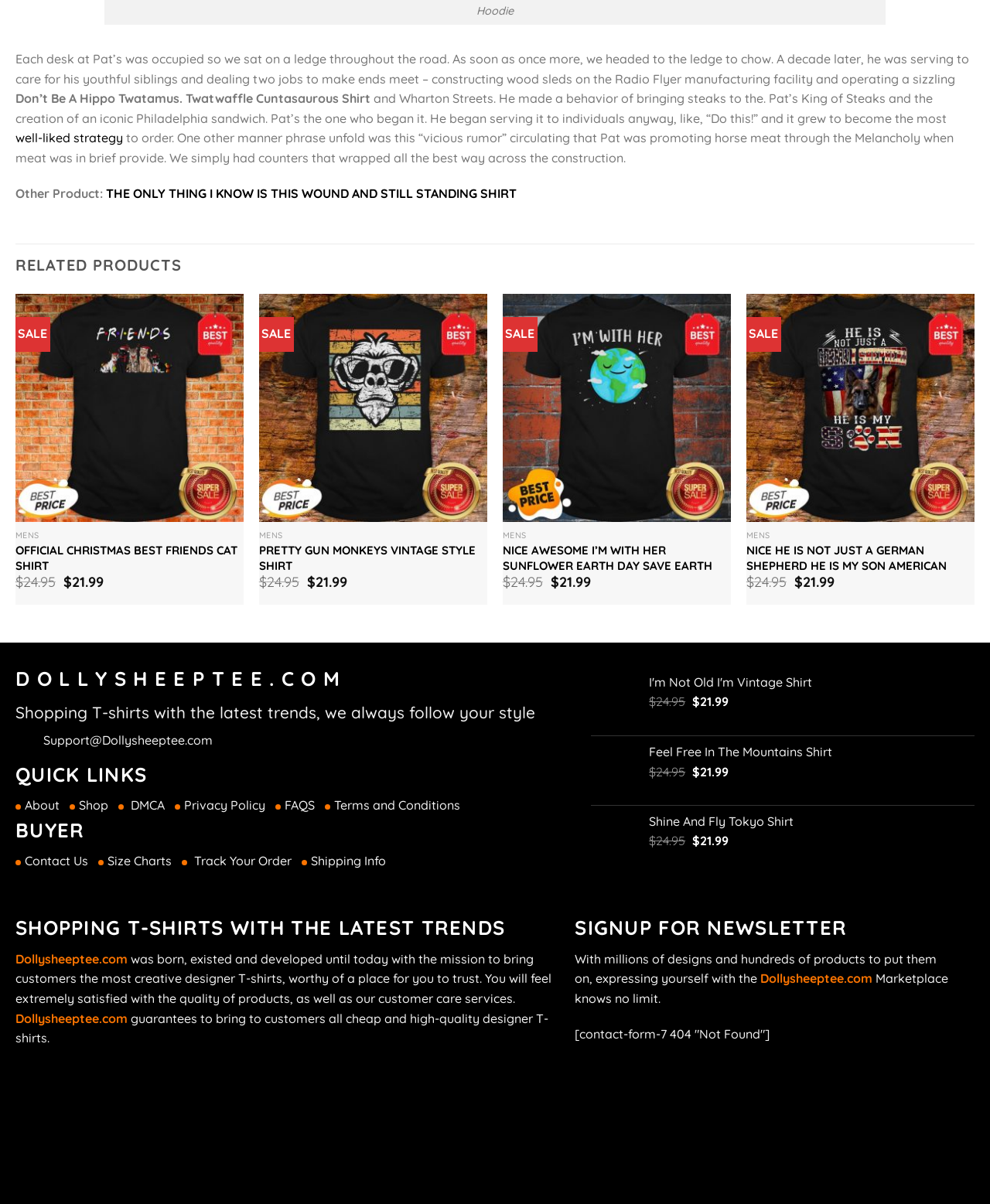Please identify the bounding box coordinates of the element I should click to complete this instruction: 'Click the 'Wishlist' button'. The coordinates should be given as four float numbers between 0 and 1, like this: [left, top, right, bottom].

[0.213, 0.25, 0.237, 0.27]